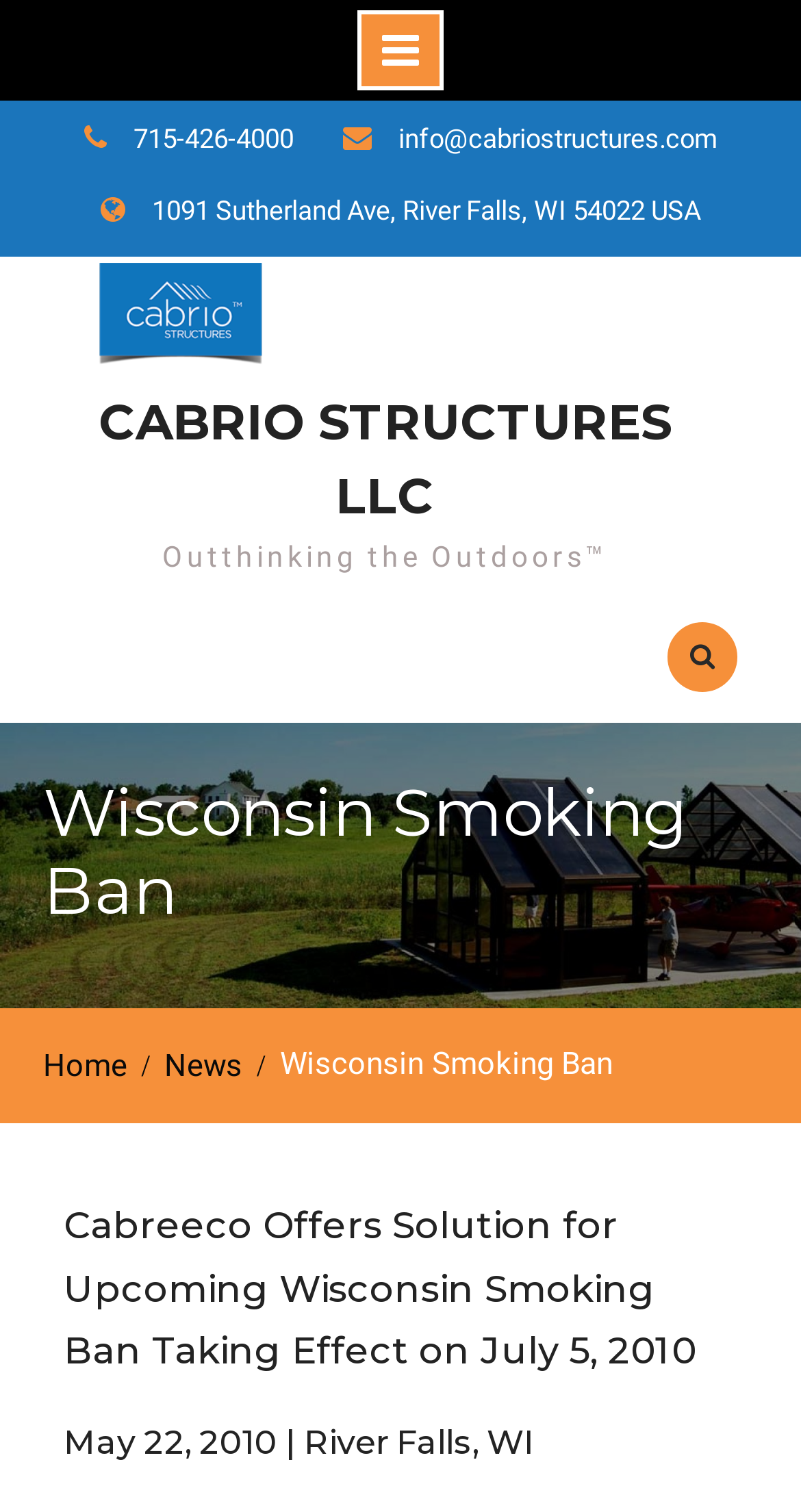Give a one-word or short-phrase answer to the following question: 
What is the date of the news article?

May 22, 2010